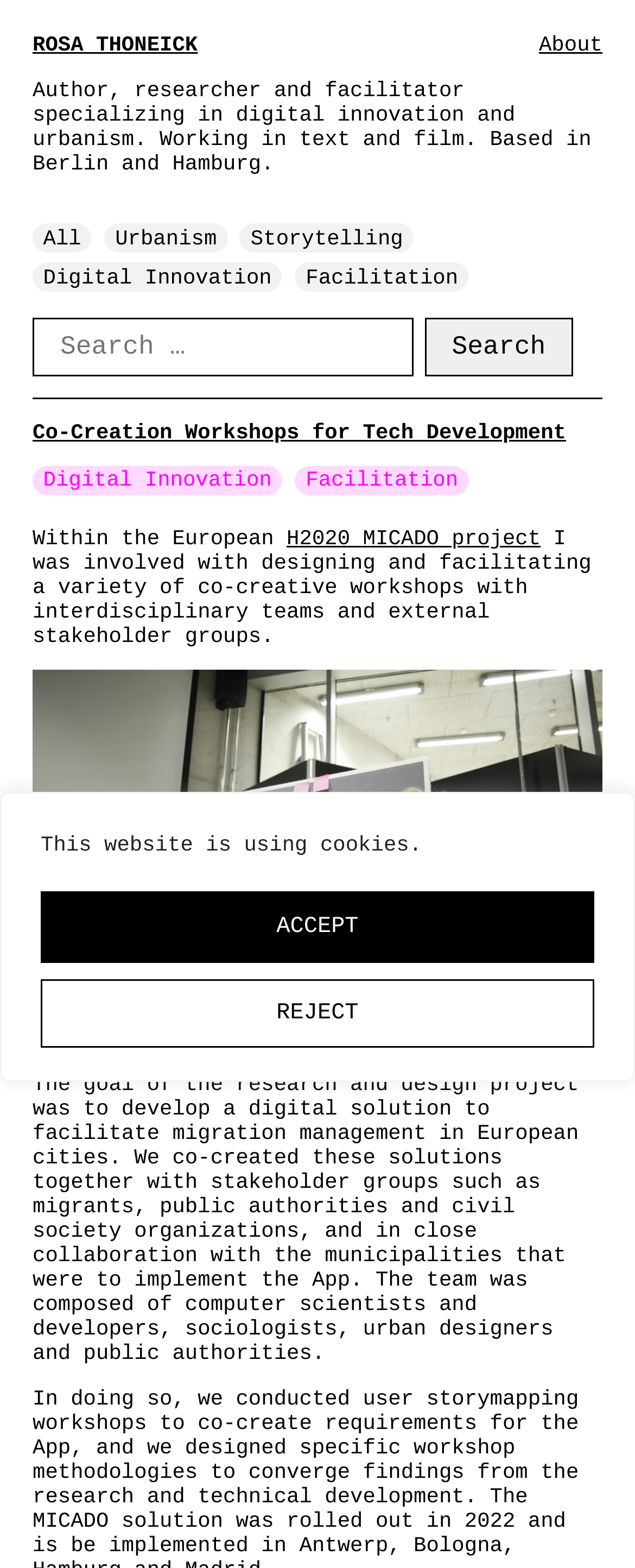Give a one-word or one-phrase response to the question: 
What is the topic of the co-creative workshops?

Tech Development